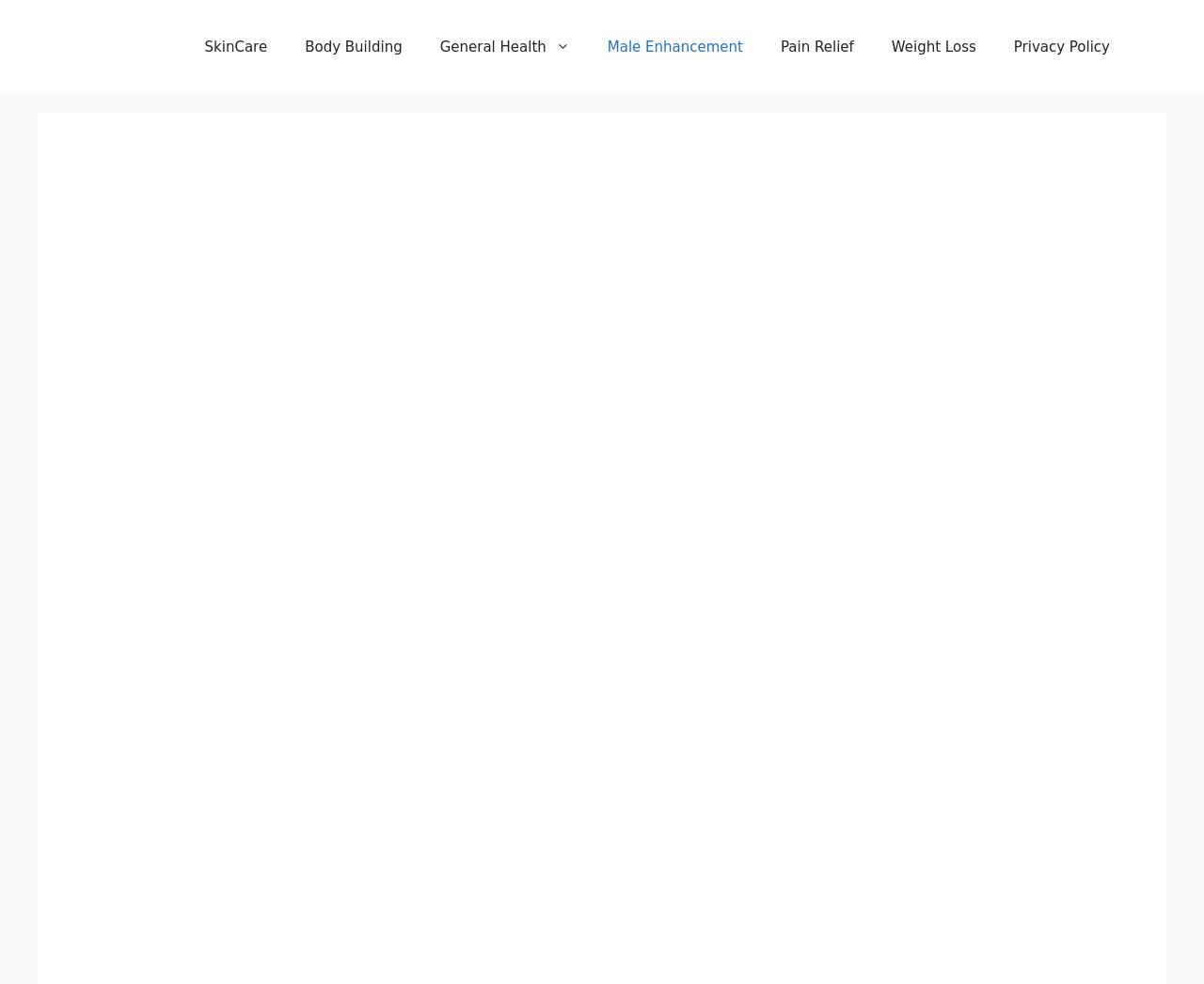Respond with a single word or phrase to the following question: What is the position of the 'Male Enhancement' link in the navigation bar?

4th